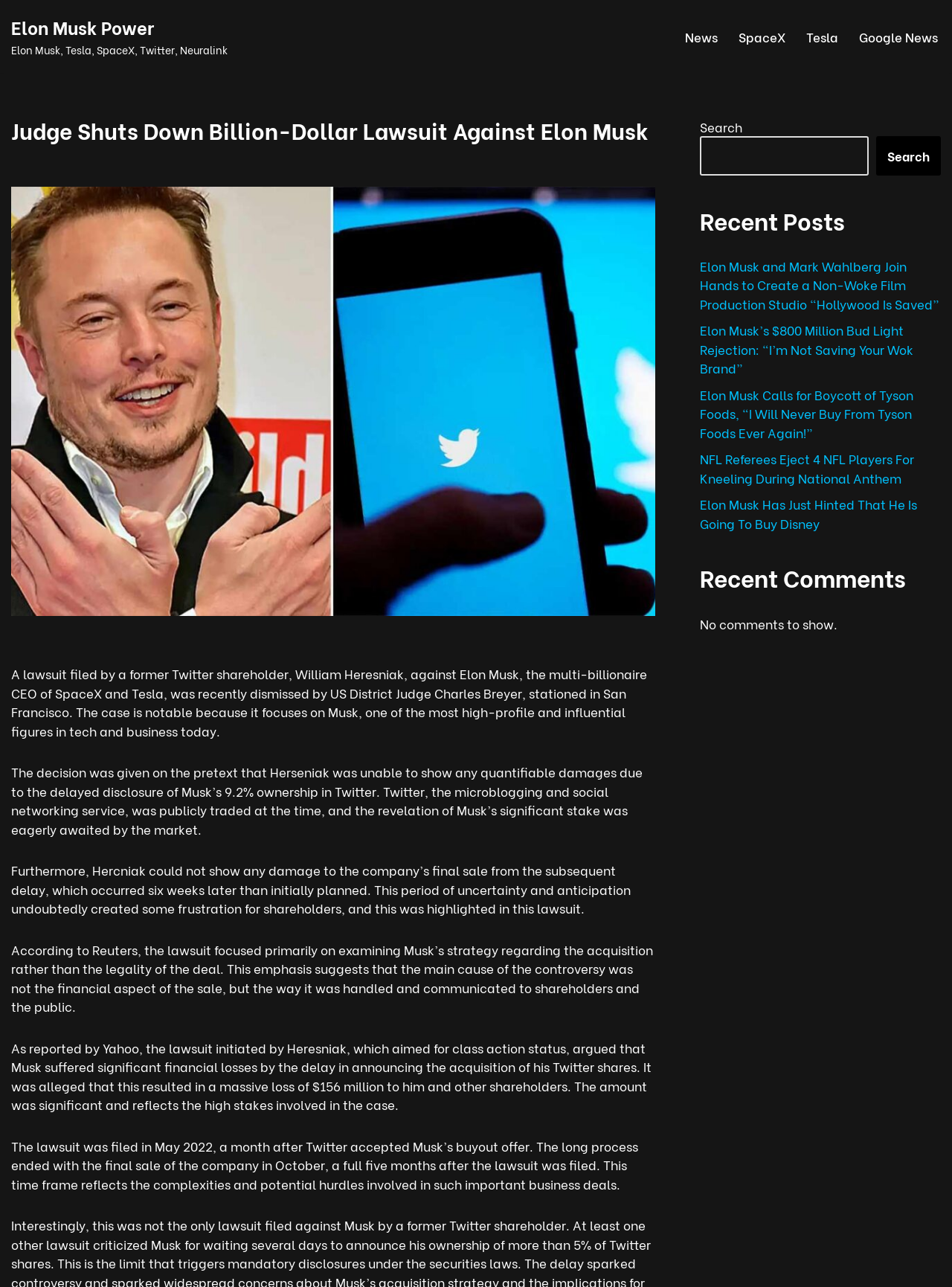Identify and extract the main heading of the webpage.

Judge Shuts Down Billion-Dollar Lawsuit Against Elon Musk